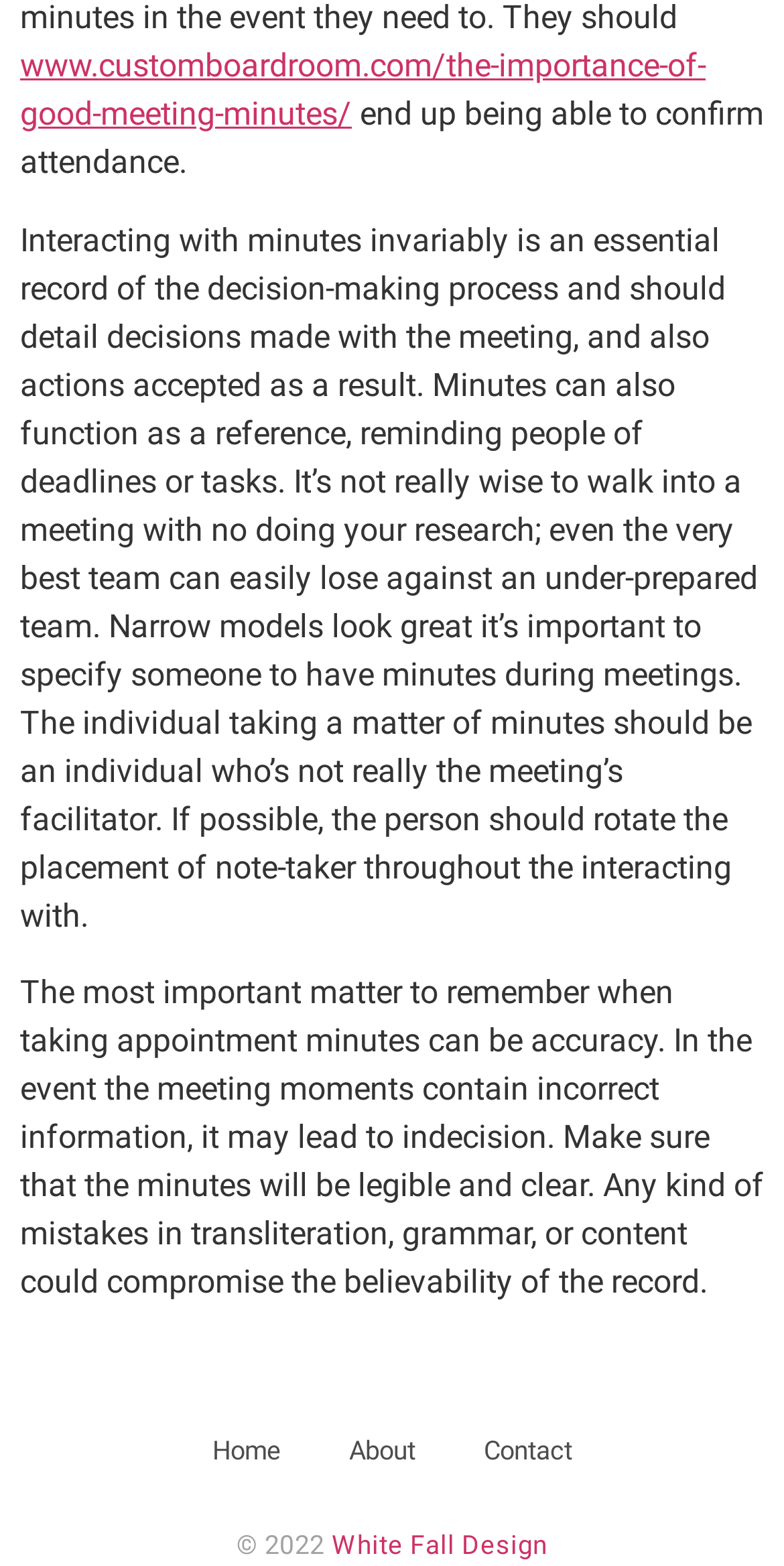What is the purpose of meeting minutes?
Please analyze the image and answer the question with as much detail as possible.

According to the webpage, meeting minutes are an essential record of the decision-making process and should detail decisions made during the meeting, as well as actions accepted as a result. This suggests that the purpose of meeting minutes is to provide a clear and accurate account of what was discussed and decided during the meeting.